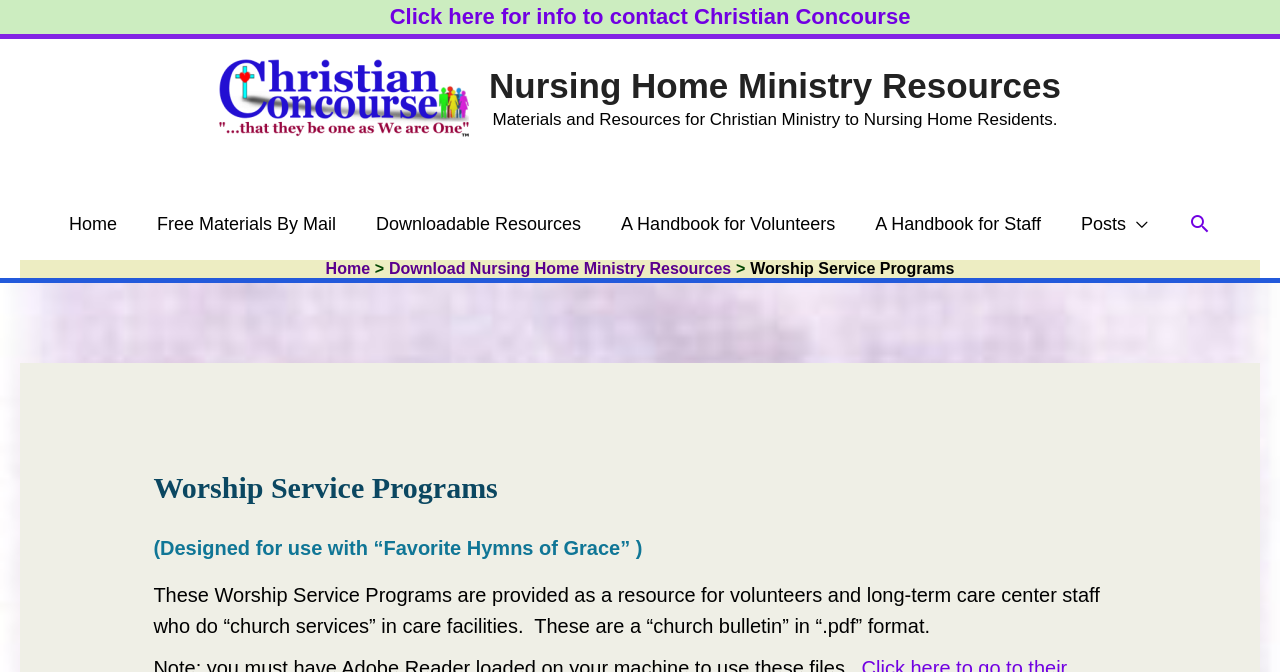Identify the bounding box for the given UI element using the description provided. Coordinates should be in the format (top-left x, top-left y, bottom-right x, bottom-right y) and must be between 0 and 1. Here is the description: alt="Nursing Home Ministry Resources"

[0.171, 0.127, 0.366, 0.16]